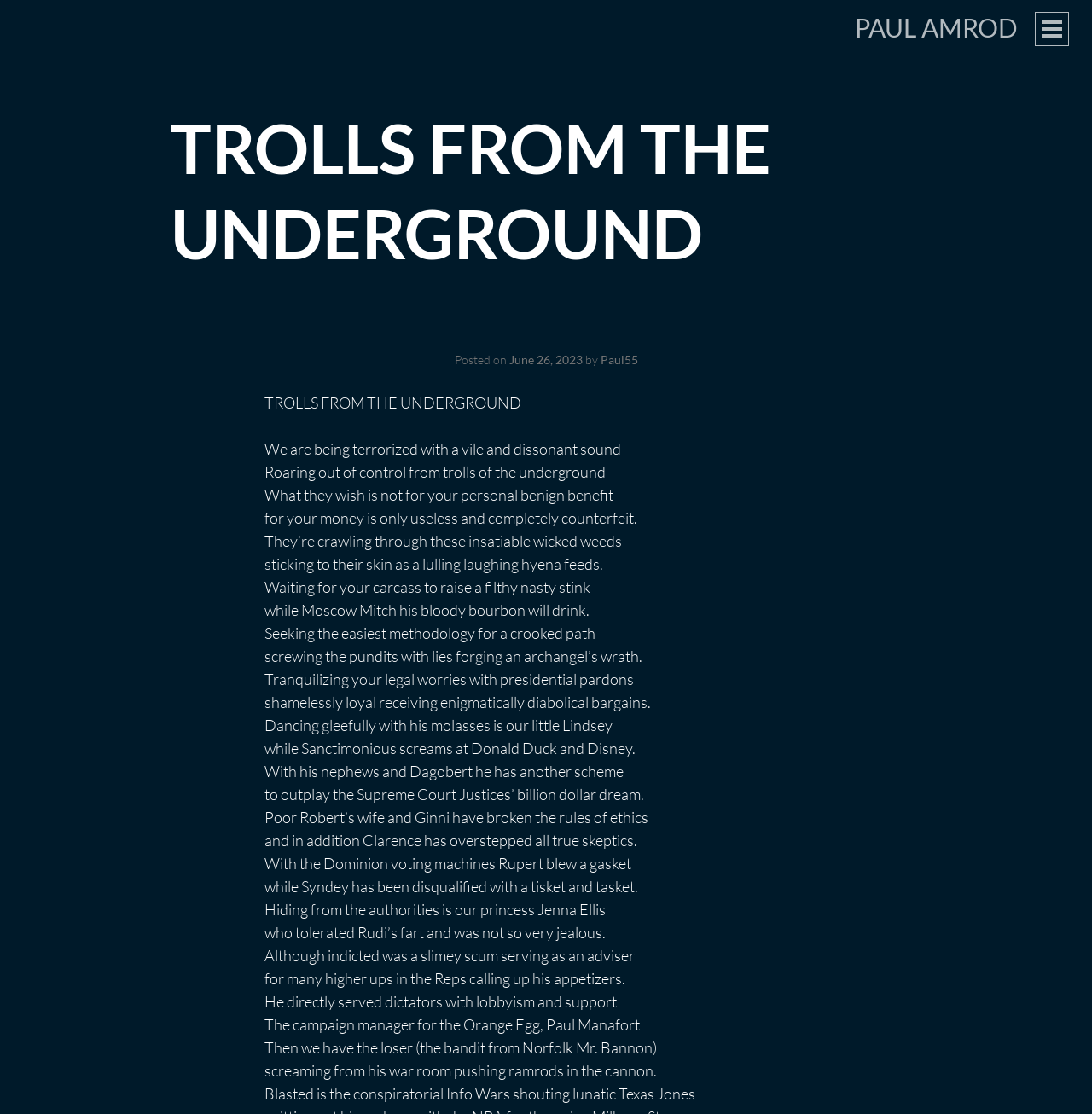Find and provide the bounding box coordinates for the UI element described with: "Primary Menu".

[0.948, 0.01, 0.979, 0.041]